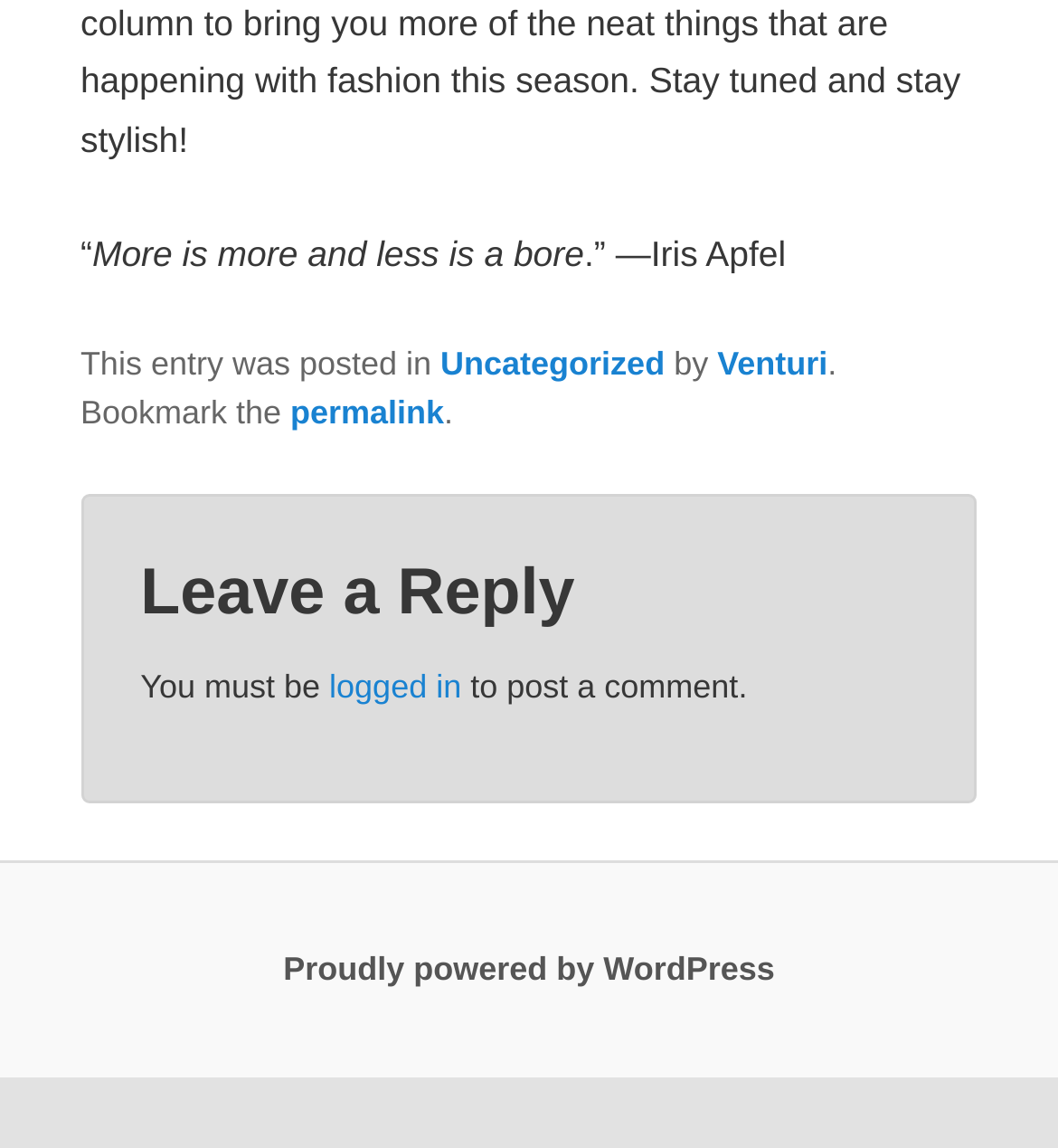What is required to post a comment?
Kindly offer a detailed explanation using the data available in the image.

To post a comment, one must be logged in, as indicated by the StaticText element with the text 'You must be logged in to post a comment'.